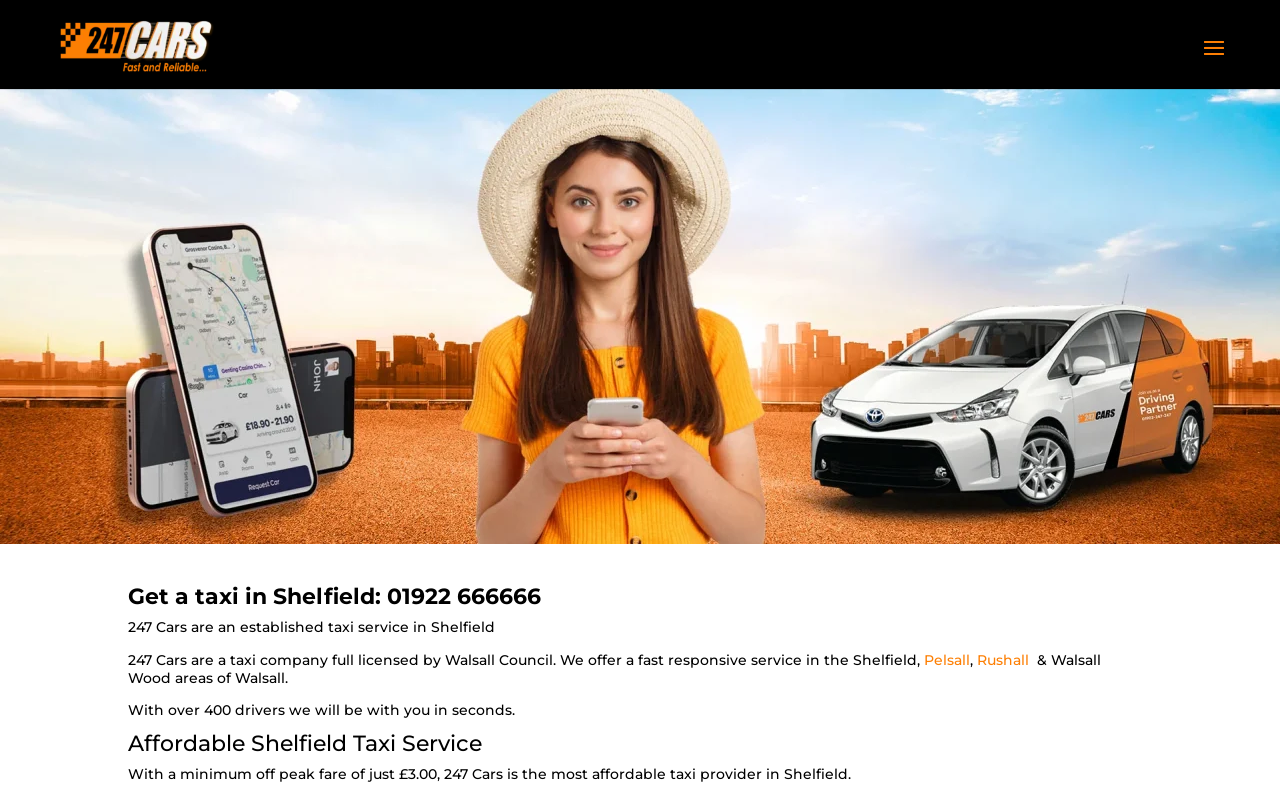What is the phone number to get a taxi in Shelfield?
Refer to the screenshot and answer in one word or phrase.

01922 066666